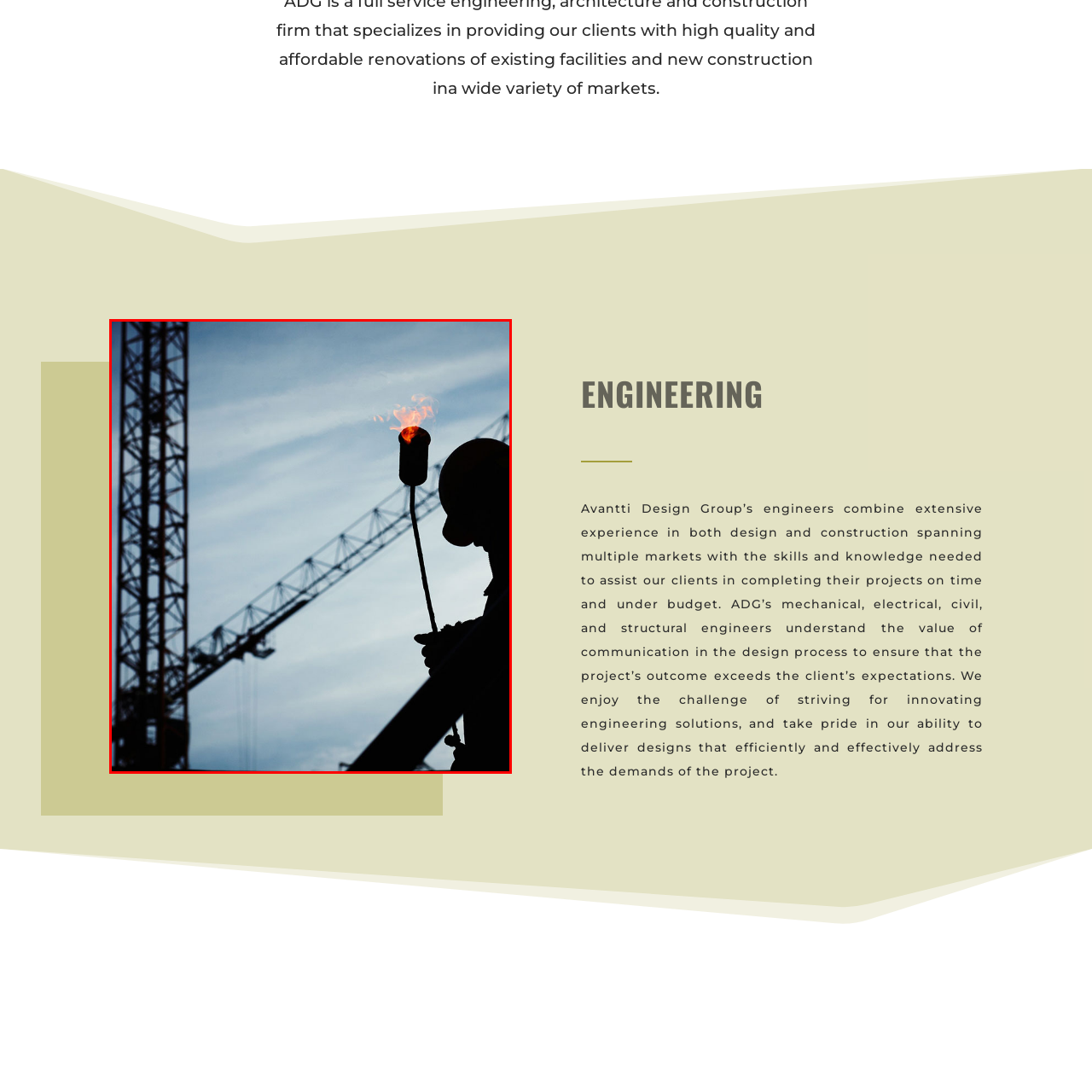Direct your attention to the red-bounded image and answer the question with a single word or phrase:
What is the role of skilled labor in the construction site?

integral